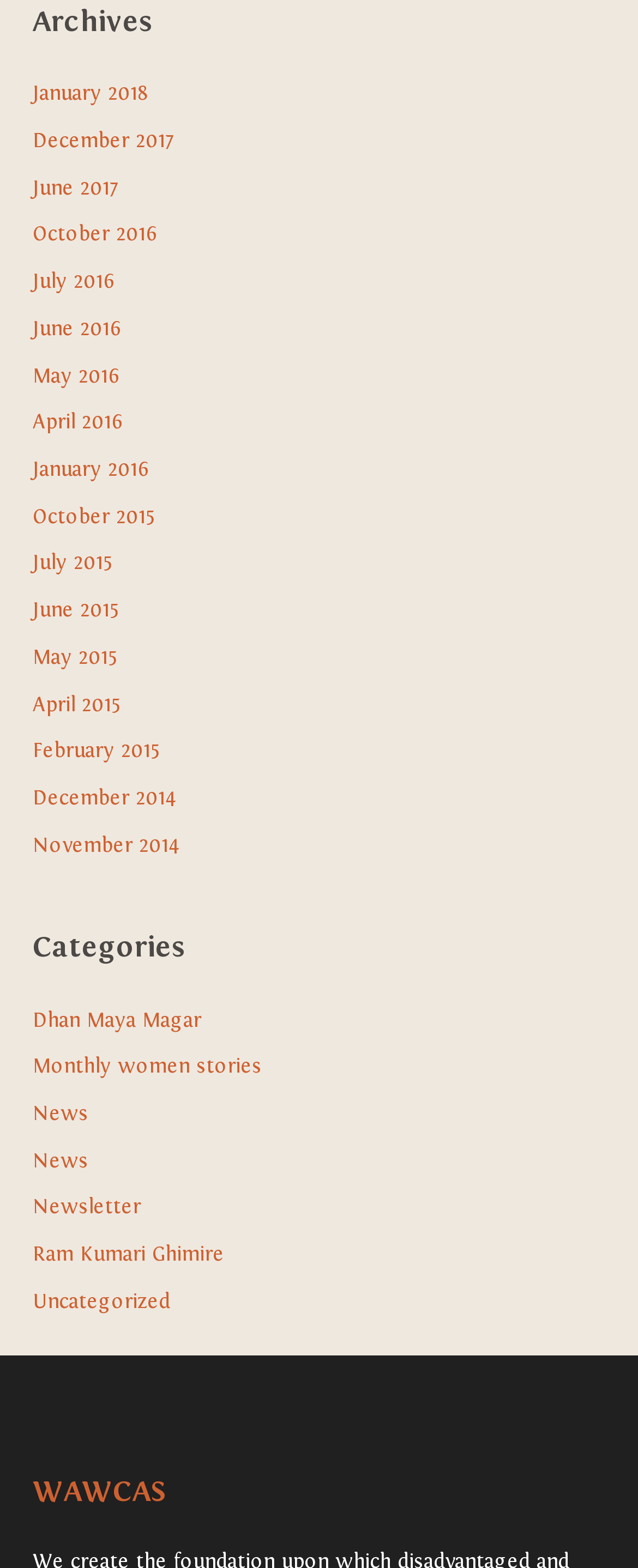Kindly determine the bounding box coordinates of the area that needs to be clicked to fulfill this instruction: "go to January 2018".

[0.051, 0.052, 0.233, 0.067]